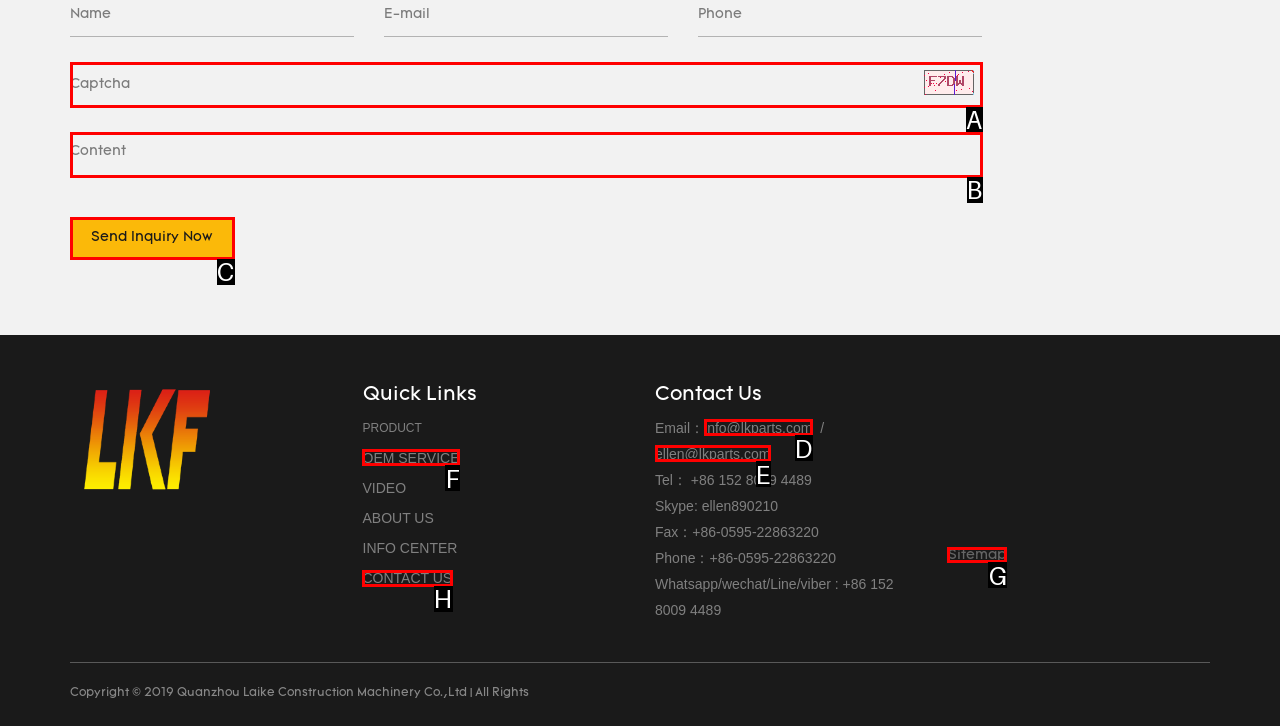Match the element description to one of the options: CONTACT US
Respond with the corresponding option's letter.

H